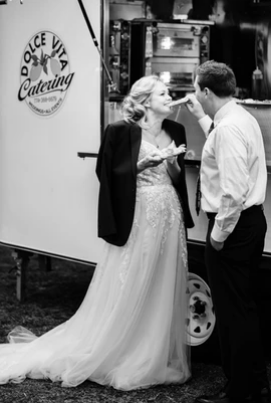What is the occasion likely to be?
Please use the visual content to give a single word or phrase answer.

wedding or special event